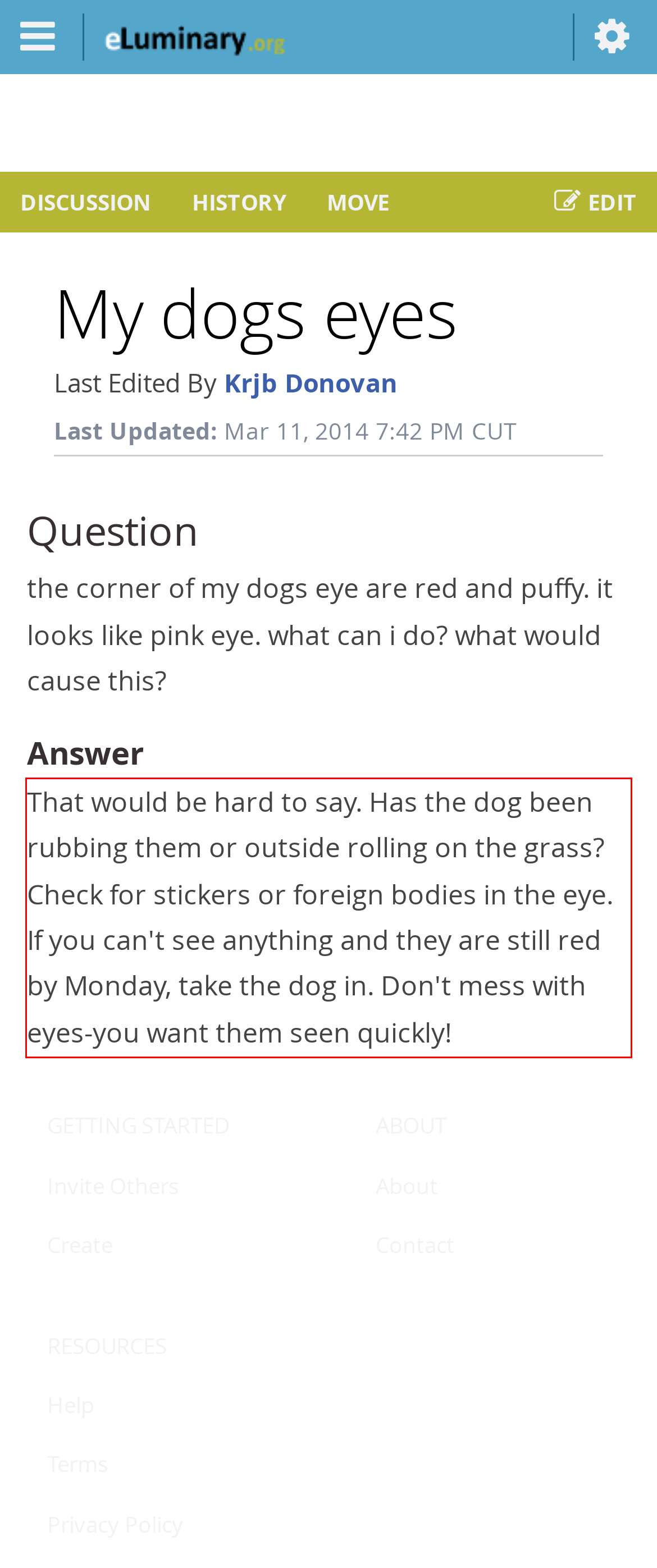Using the provided webpage screenshot, identify and read the text within the red rectangle bounding box.

That would be hard to say. Has the dog been rubbing them or outside rolling on the grass? Check for stickers or foreign bodies in the eye. If you can't see anything and they are still red by Monday, take the dog in. Don't mess with eyes-you want them seen quickly!